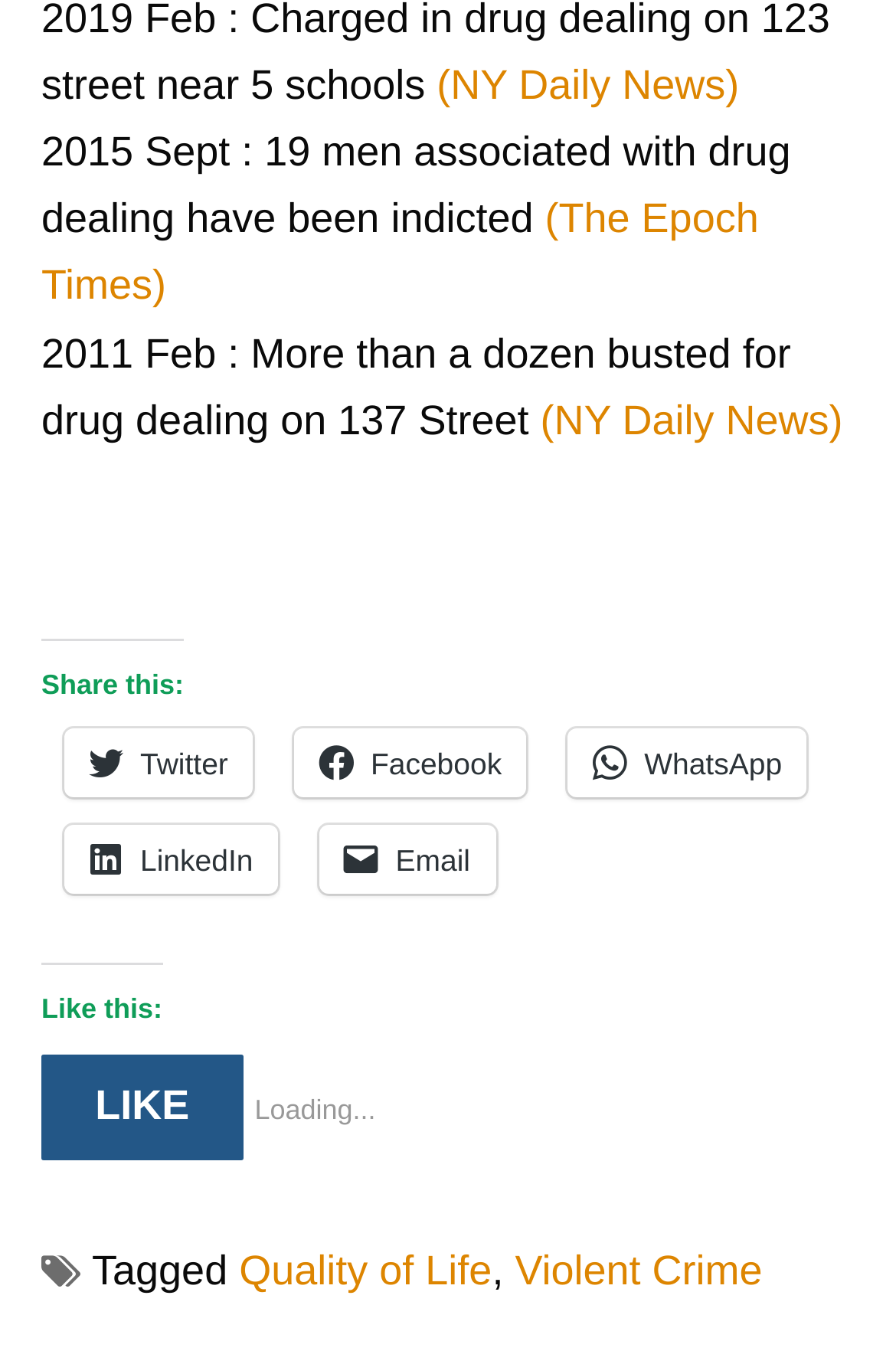Identify the bounding box of the UI element that matches this description: "Twitter".

[0.072, 0.534, 0.283, 0.585]